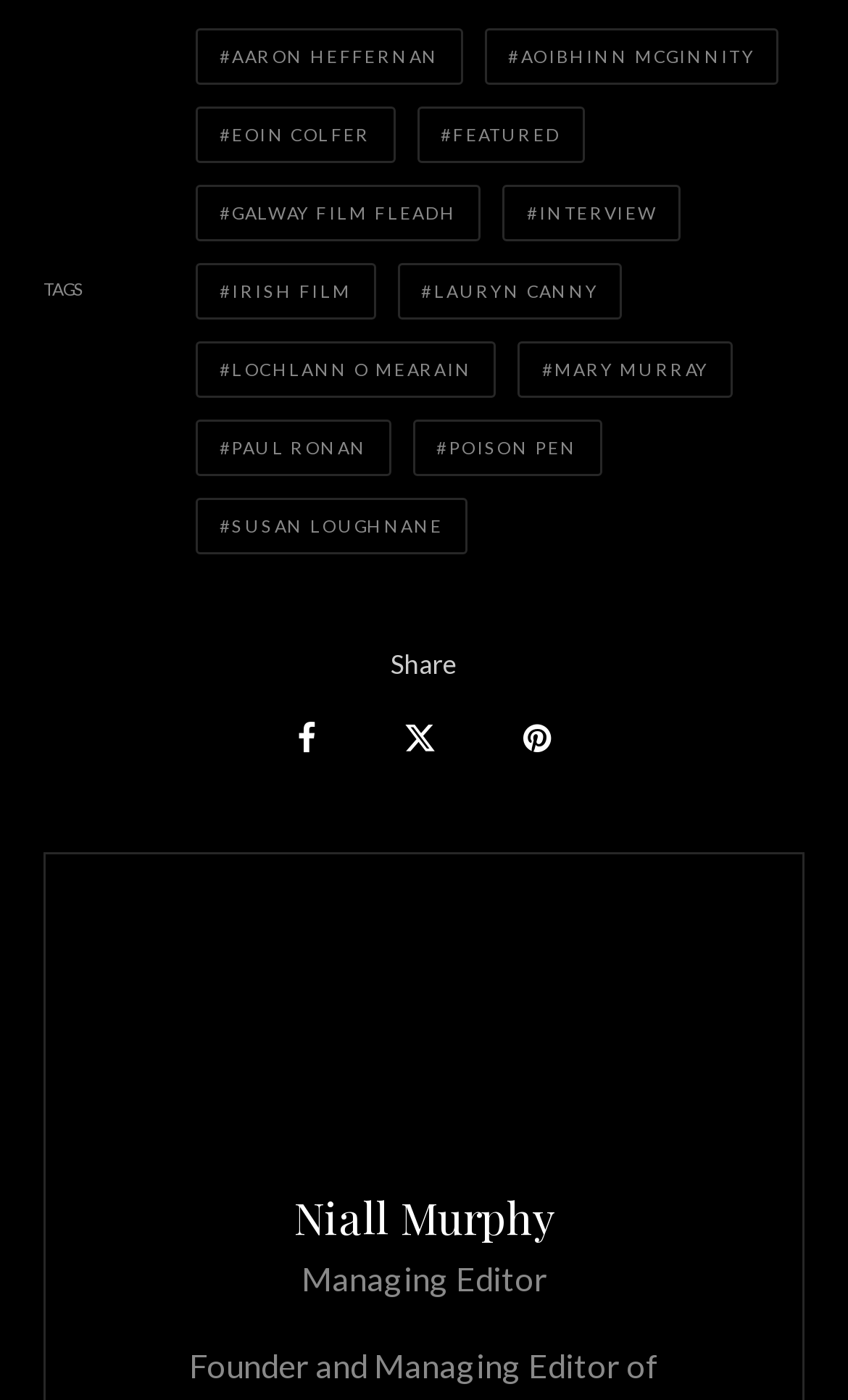Find the bounding box coordinates for the area that should be clicked to accomplish the instruction: "Click on the link to view Irish Film".

[0.231, 0.188, 0.443, 0.228]